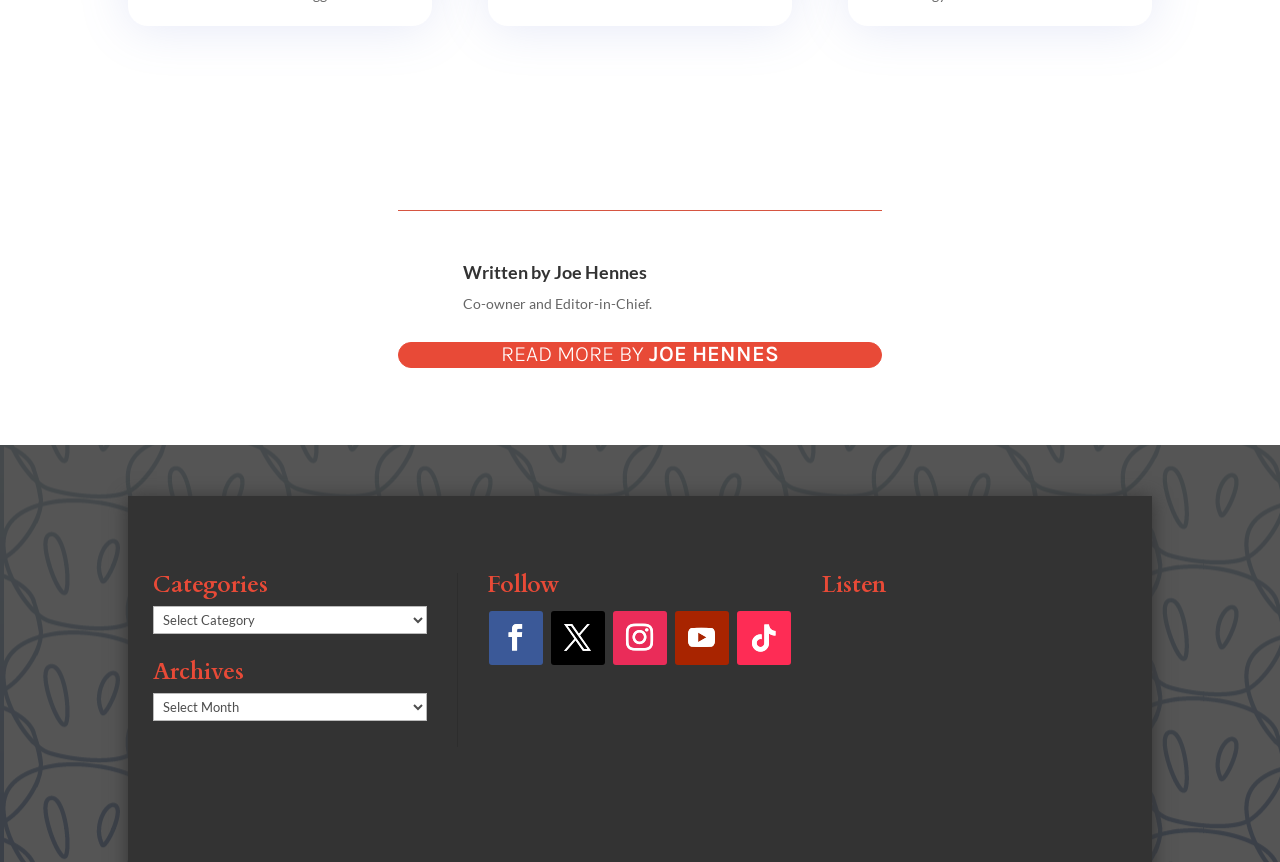What is the purpose of the 'Categories' dropdown?
Using the image as a reference, answer the question in detail.

The 'Categories' dropdown is a combobox element with a heading element 'Categories' as its parent. This suggests that the dropdown is used to select categories, allowing users to filter or navigate content based on categories.